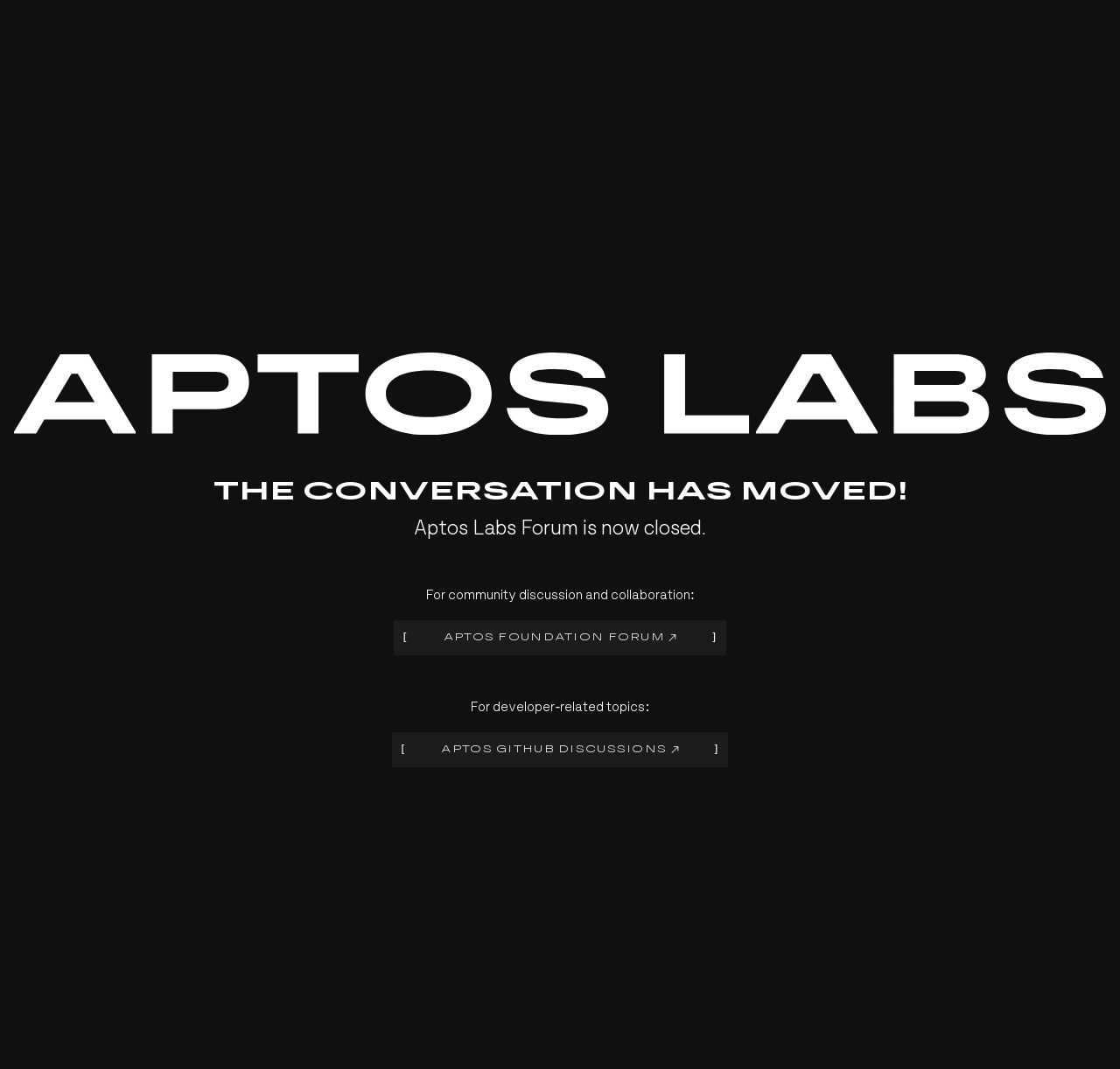Please study the image and answer the question comprehensively:
What is the current status of the Aptos Labs Forum?

The webpage explicitly states 'Aptos Labs Forum is now closed.' in the StaticText element, indicating that the forum is no longer active.